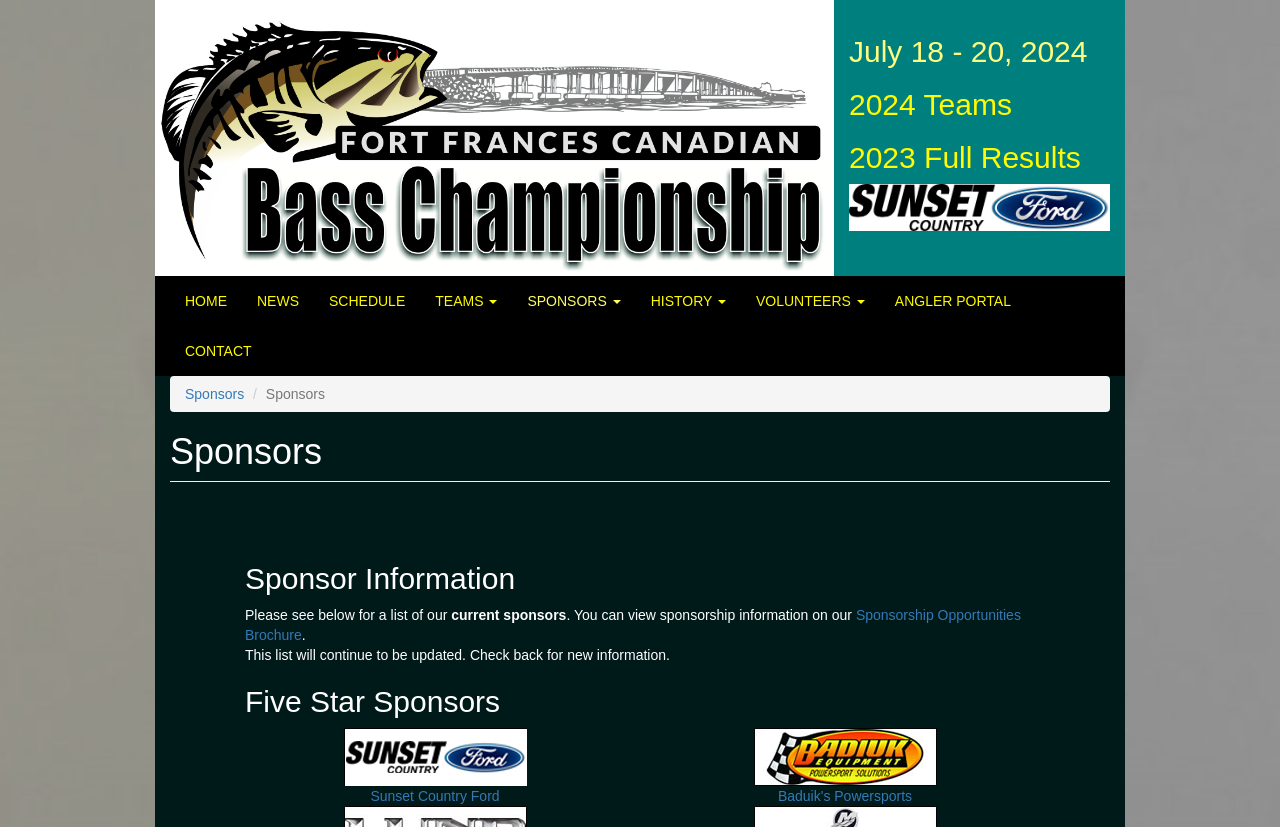What is the date of the 2024 event?
Using the image, answer in one word or phrase.

July 18 - 20, 2024